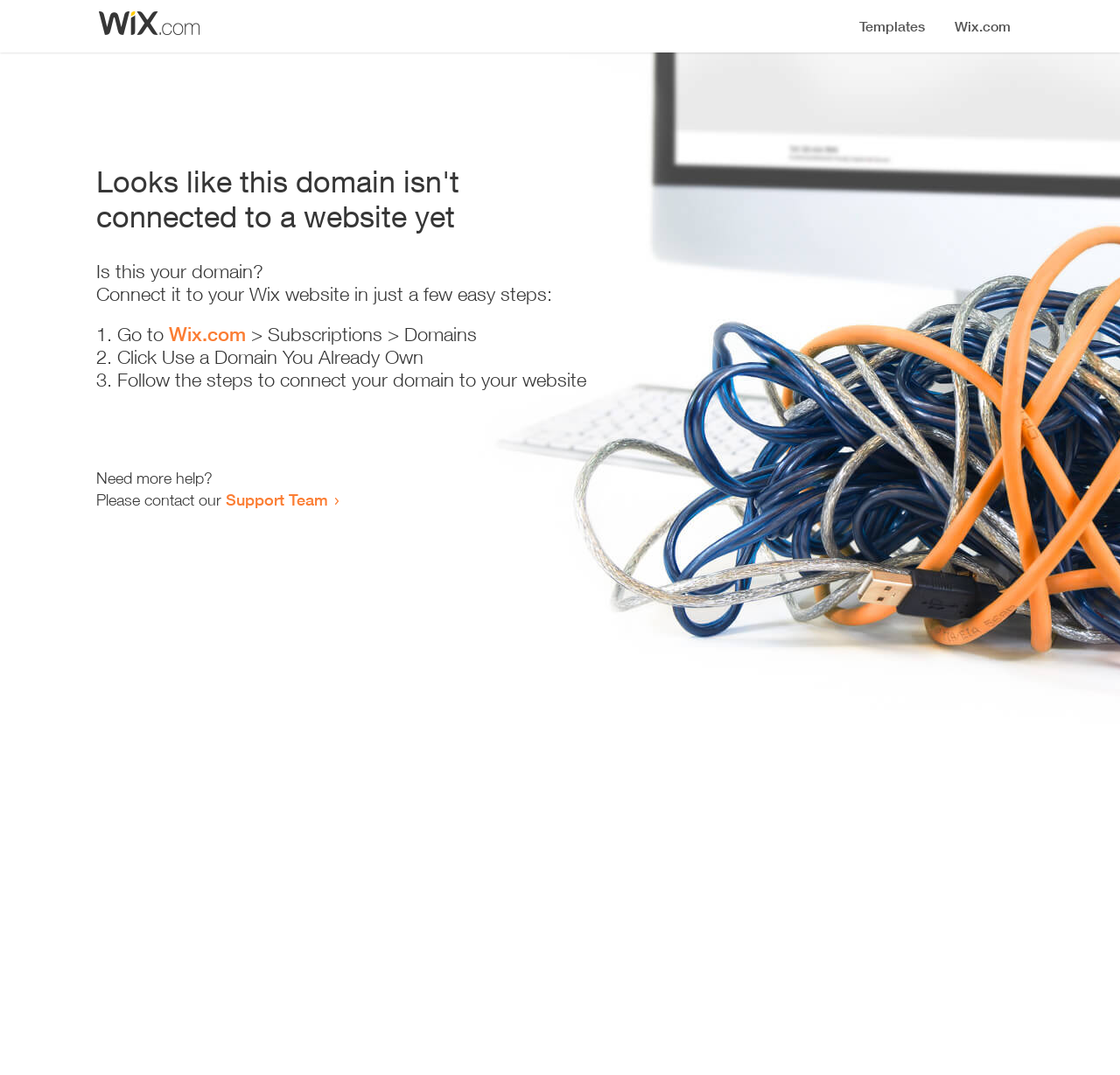From the screenshot, find the bounding box of the UI element matching this description: "Wix.com". Supply the bounding box coordinates in the form [left, top, right, bottom], each a float between 0 and 1.

[0.151, 0.3, 0.22, 0.321]